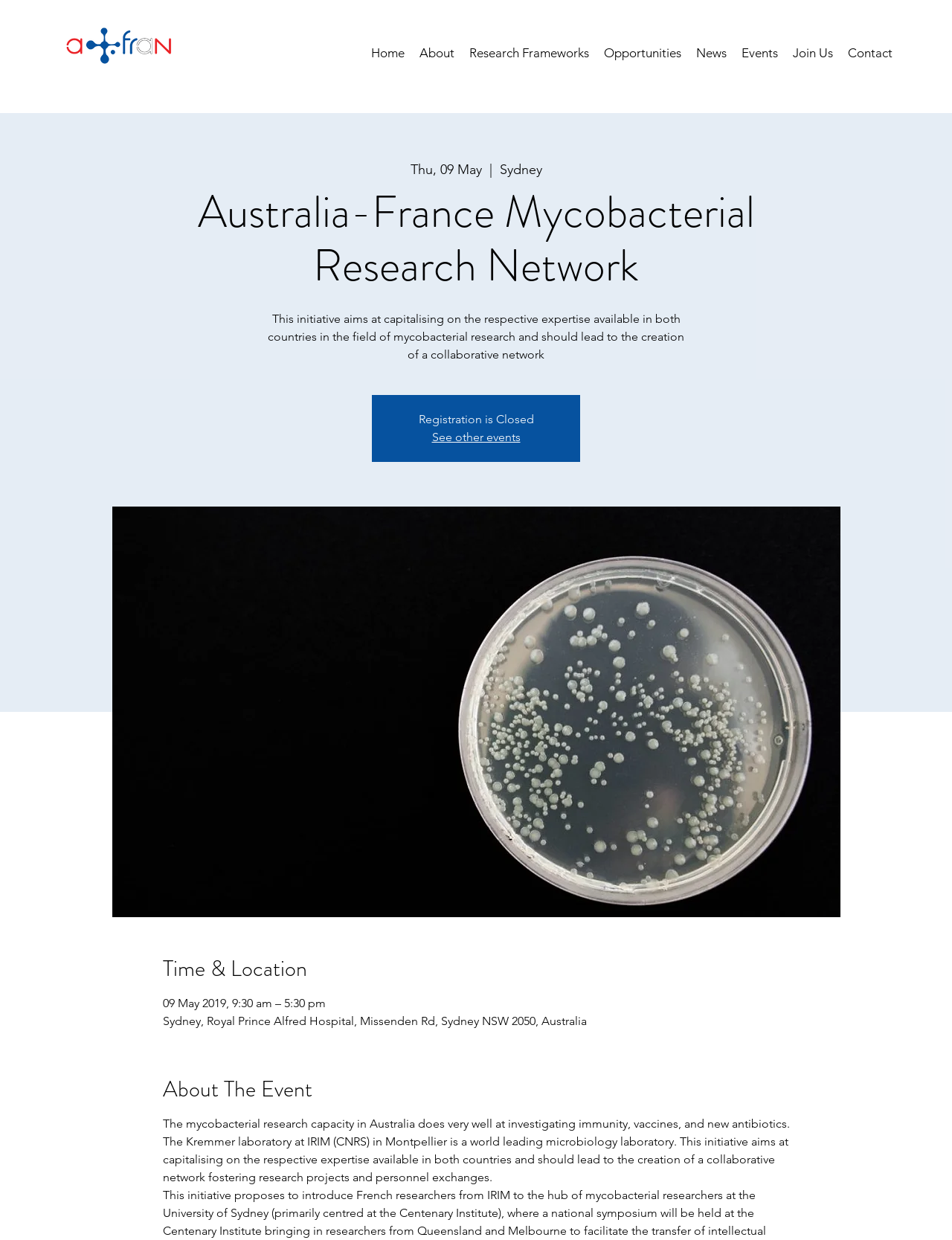Identify the bounding box coordinates of the element that should be clicked to fulfill this task: "Check the News". The coordinates should be provided as four float numbers between 0 and 1, i.e., [left, top, right, bottom].

[0.723, 0.024, 0.771, 0.061]